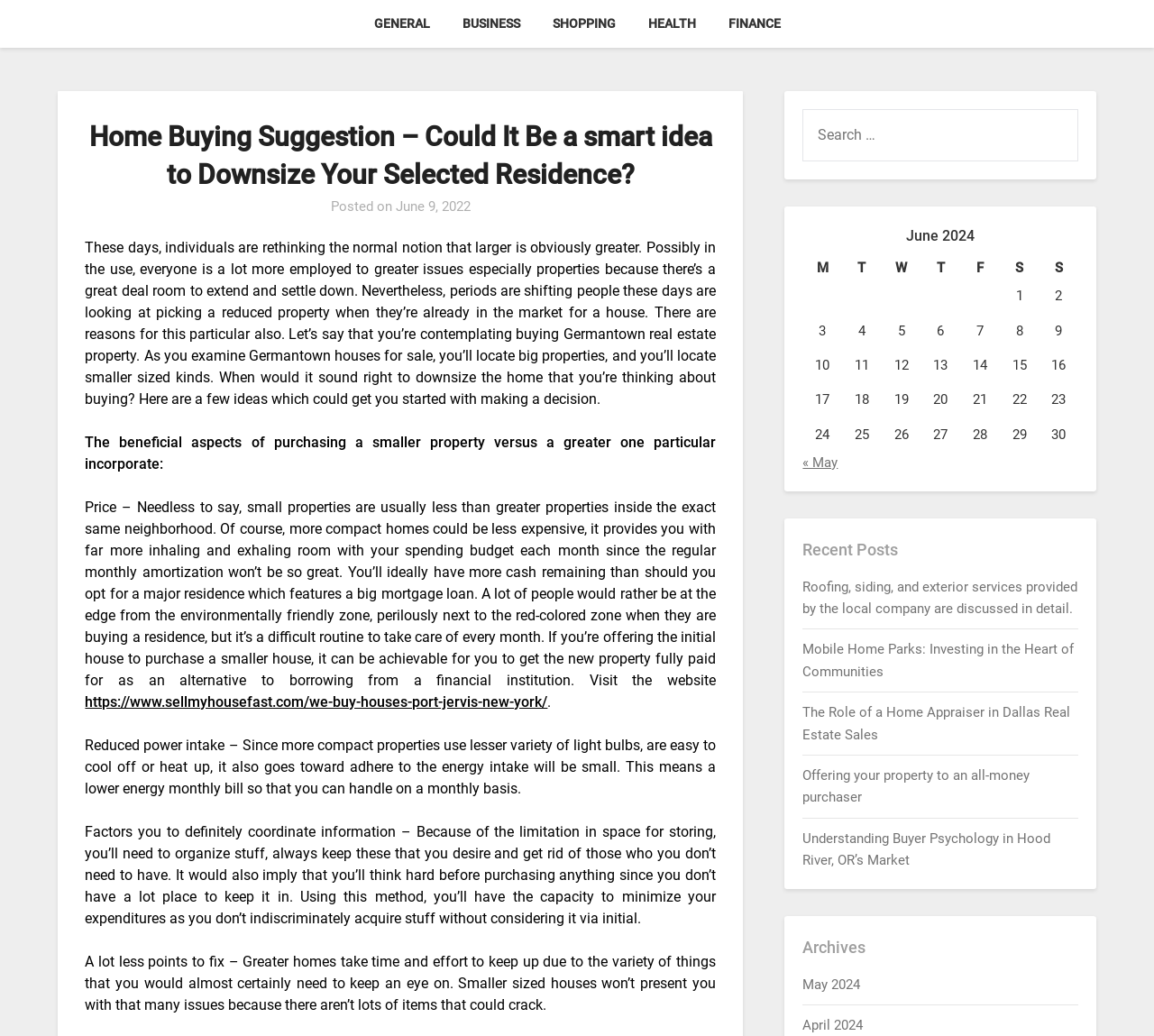Examine the image and give a thorough answer to the following question:
What is the purpose of the search box?

The search box is located on the right side of the webpage, and its purpose is to allow users to search the website for specific content or keywords.